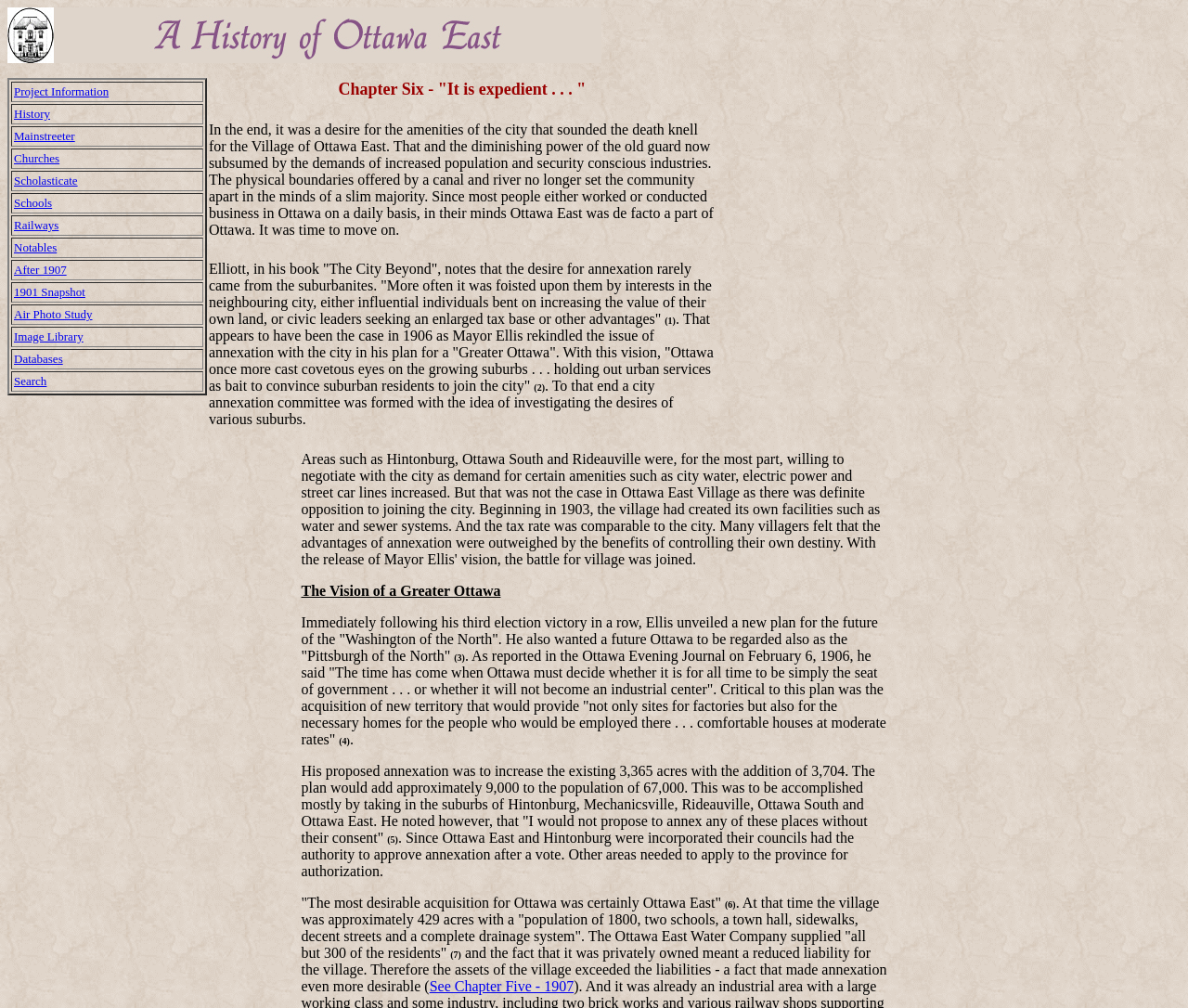What is the author's tone in this webpage?
Refer to the image and provide a concise answer in one word or phrase.

Informative